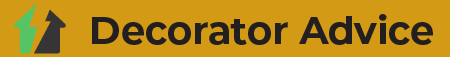What is the focus of the content?
Answer the question with a single word or phrase by looking at the picture.

home decor and improvement